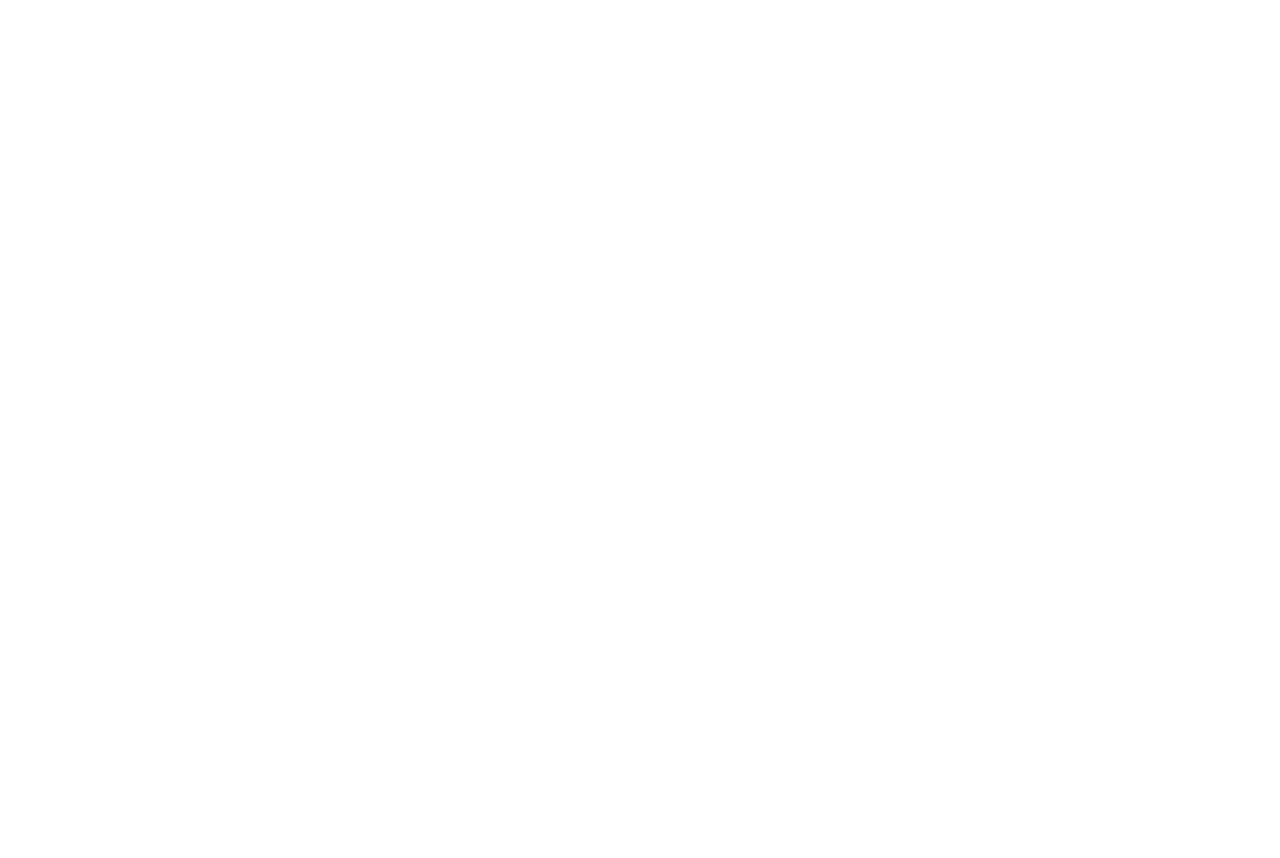What is the phone number?
Using the image, provide a concise answer in one word or a short phrase.

1-800-222-2356